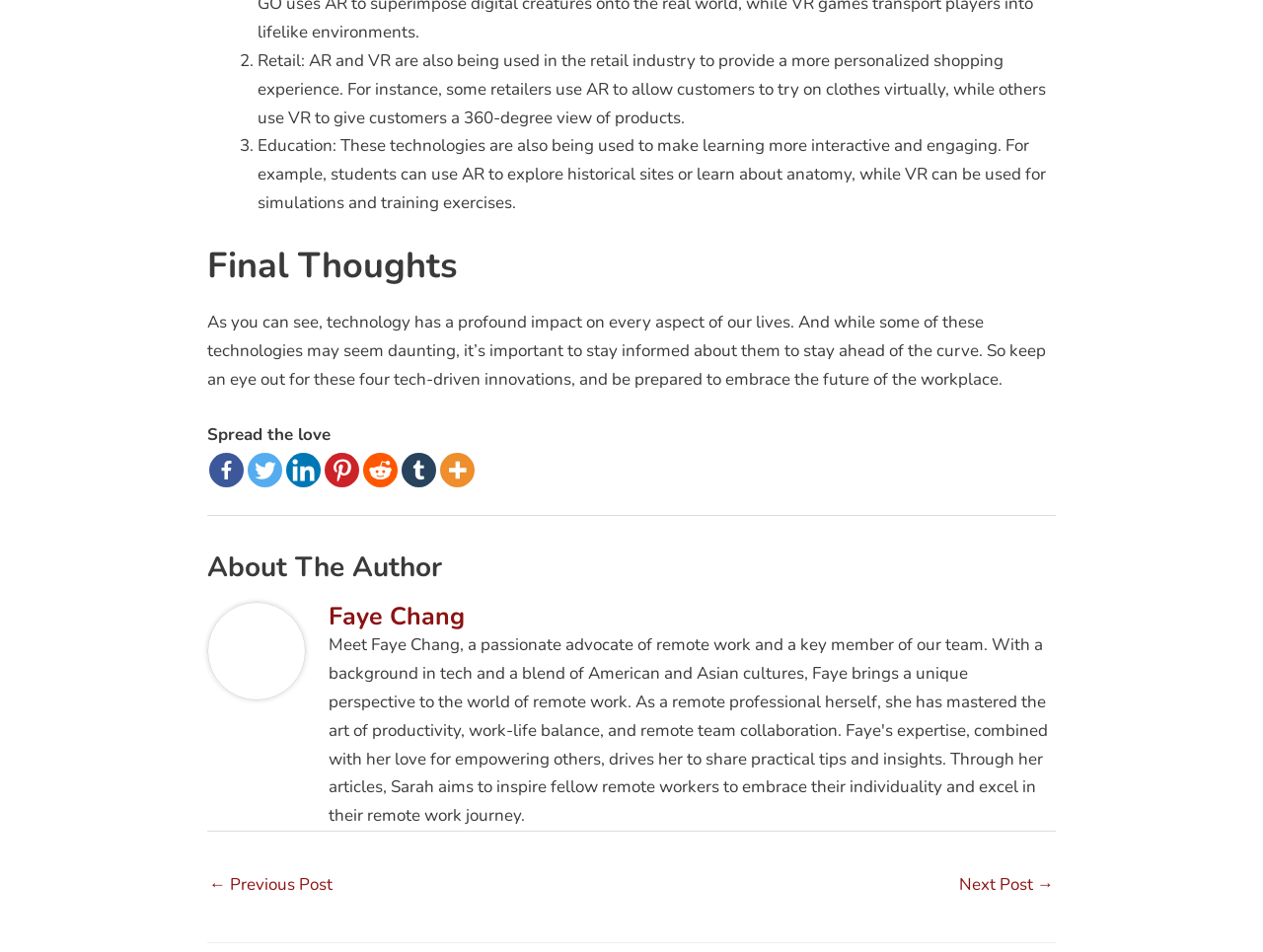Identify the bounding box of the HTML element described as: "Next Post →".

[0.759, 0.911, 0.834, 0.952]